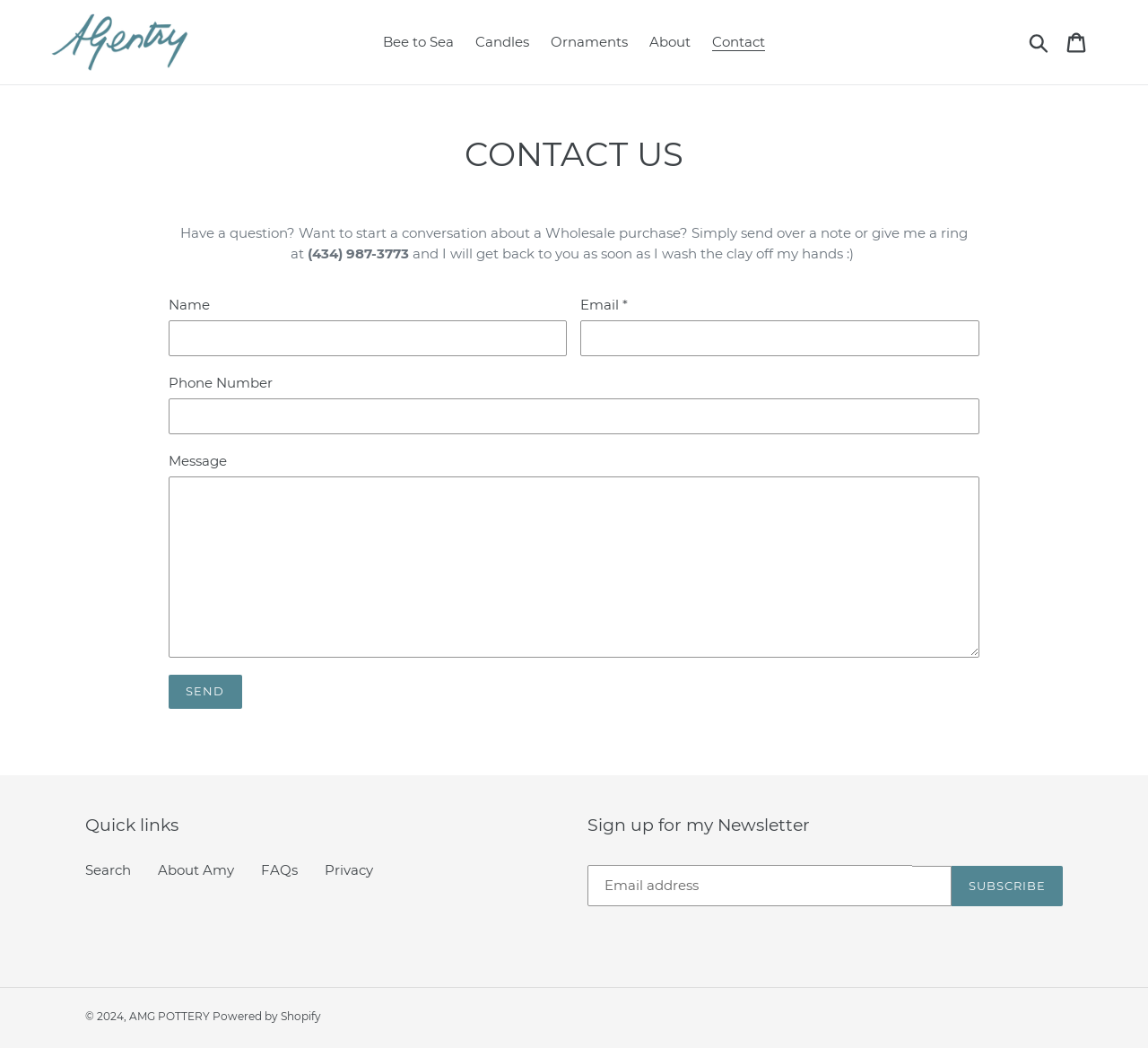Indicate the bounding box coordinates of the element that needs to be clicked to satisfy the following instruction: "Click the 'About' link". The coordinates should be four float numbers between 0 and 1, i.e., [left, top, right, bottom].

[0.558, 0.028, 0.609, 0.052]